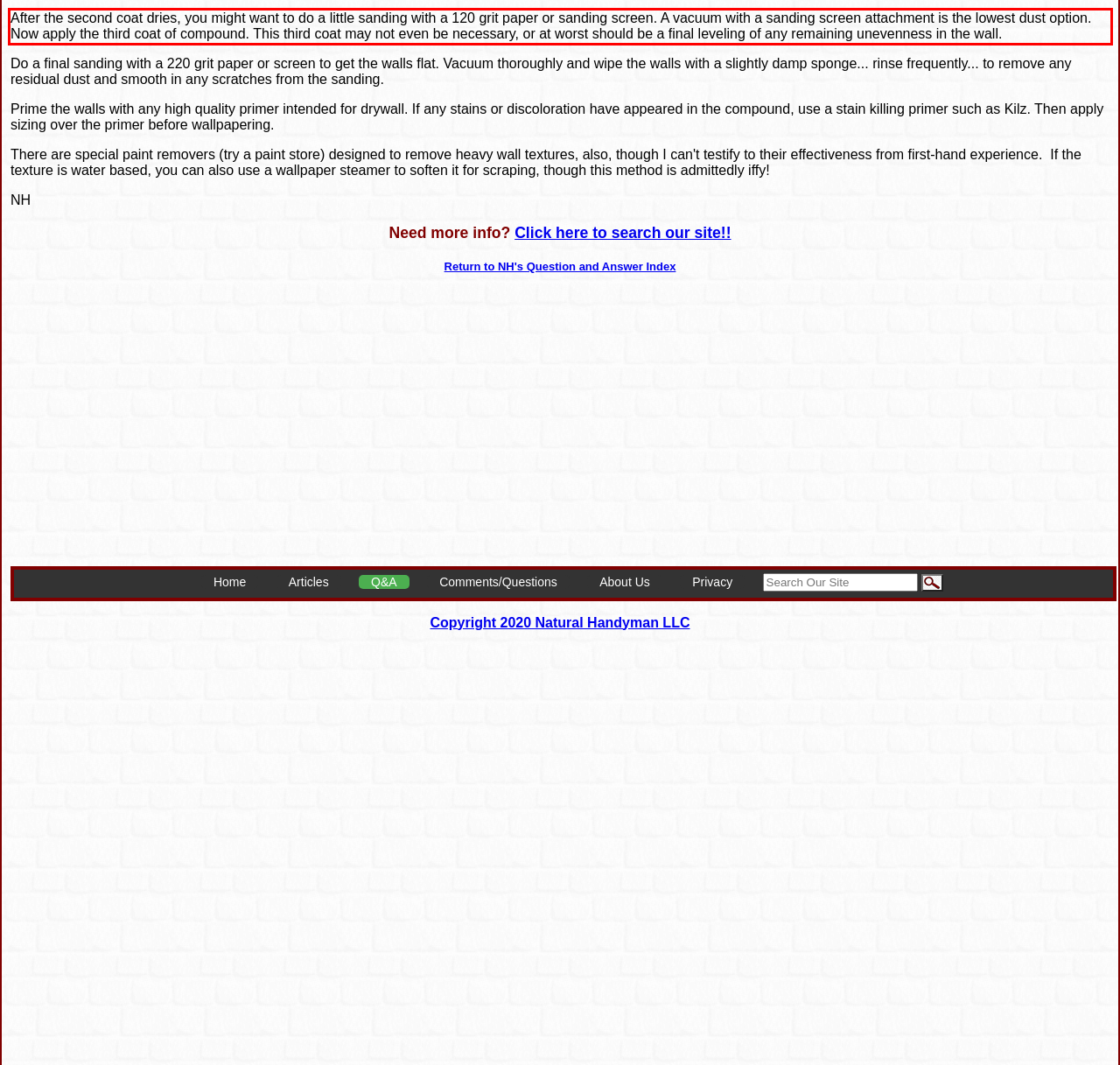You have a screenshot with a red rectangle around a UI element. Recognize and extract the text within this red bounding box using OCR.

After the second coat dries, you might want to do a little sanding with a 120 grit paper or sanding screen. A vacuum with a sanding screen attachment is the lowest dust option. Now apply the third coat of compound. This third coat may not even be necessary, or at worst should be a final leveling of any remaining unevenness in the wall.